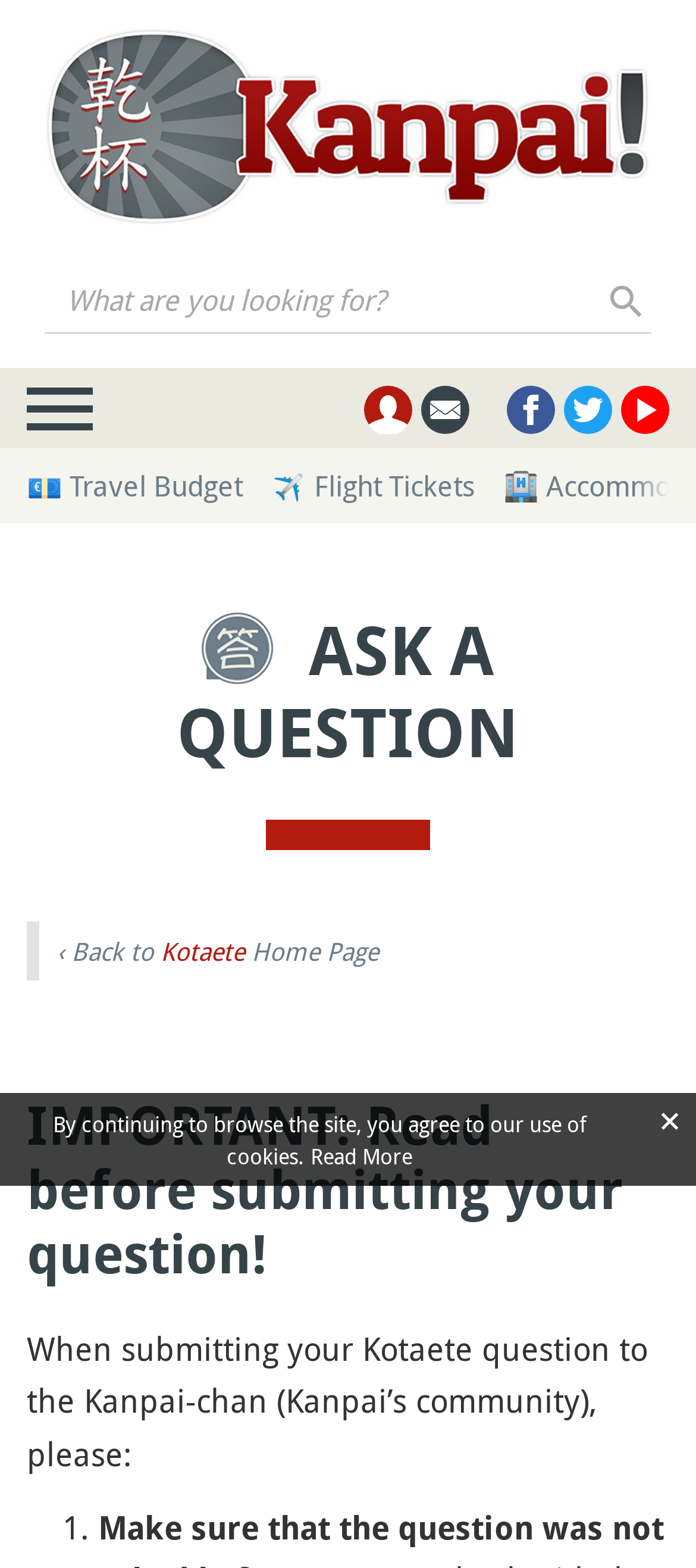How many social media links are available?
Please provide a comprehensive and detailed answer to the question.

The social media links are located at the top of the webpage, and they include links to Kanpai's Facebook, Twitter, YouTube, and Newsletter. These links allow users to connect with Kanpai on various social media platforms.